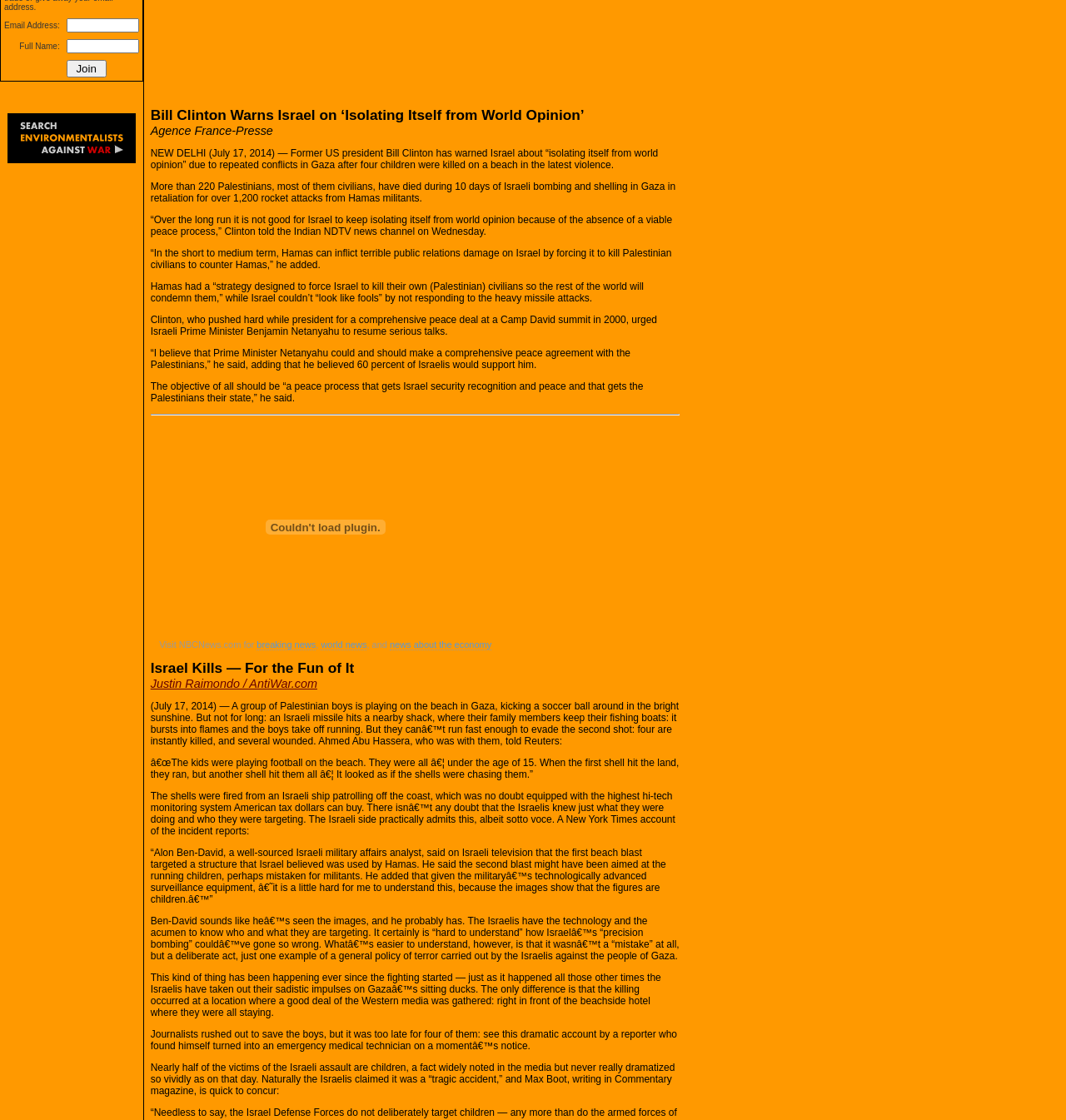Using the provided element description, identify the bounding box coordinates as (top-left x, top-left y, bottom-right x, bottom-right y). Ensure all values are between 0 and 1. Description: name="email"

[0.062, 0.017, 0.13, 0.029]